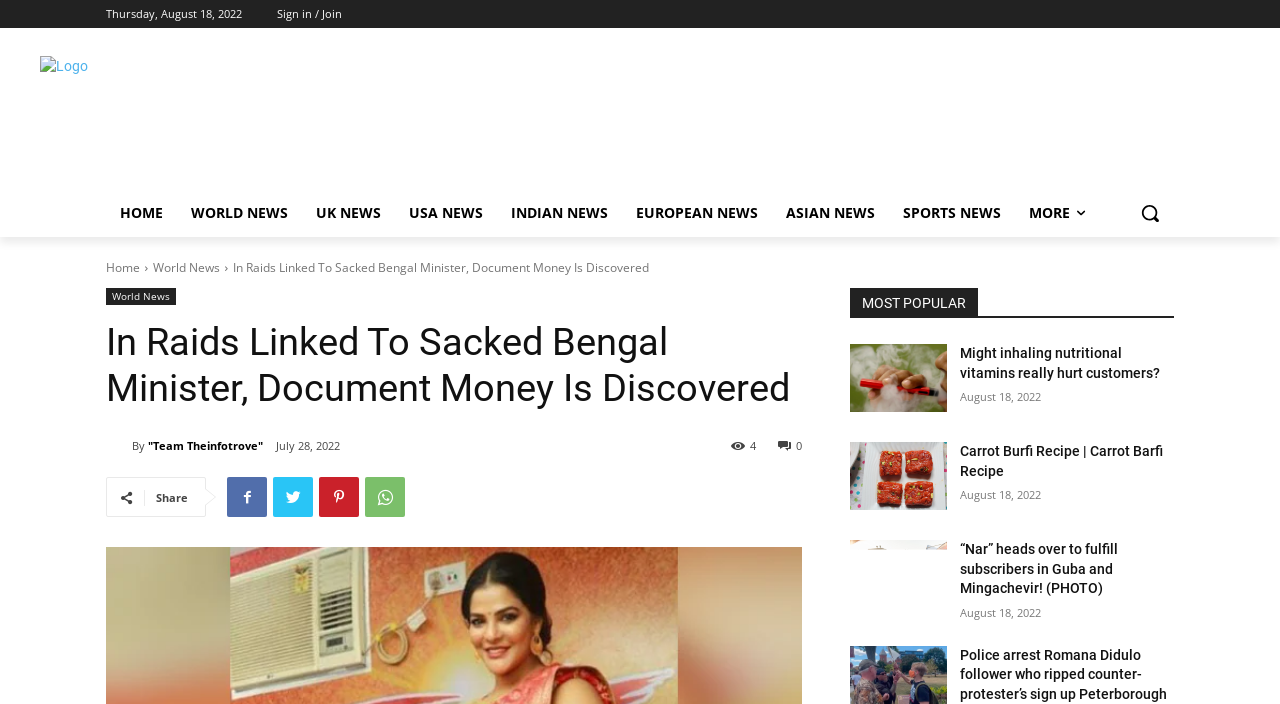What is the name of the news category? Observe the screenshot and provide a one-word or short phrase answer.

Indian News